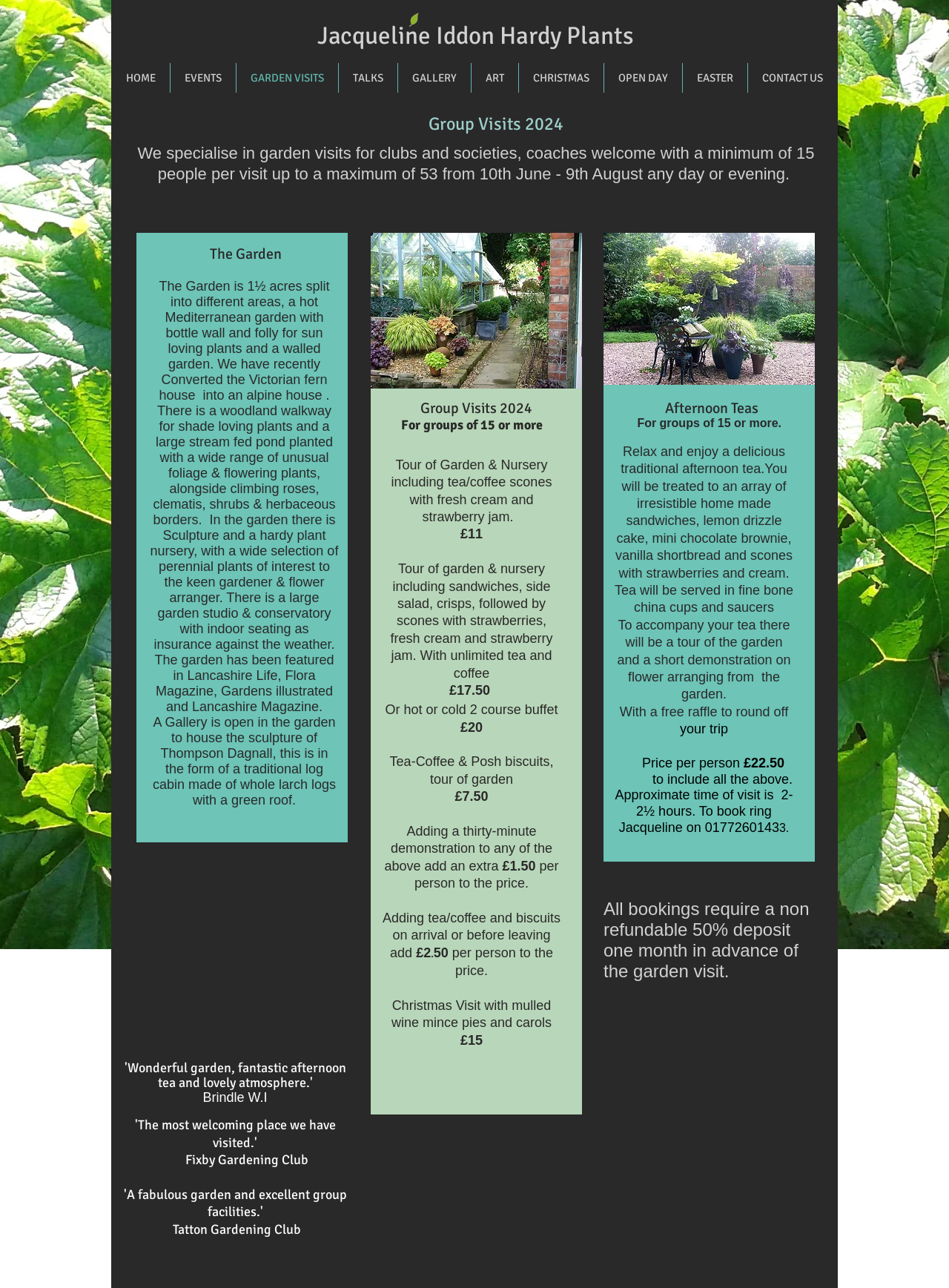Locate the bounding box coordinates of the clickable region to complete the following instruction: "Contact US."

[0.788, 0.049, 0.882, 0.072]